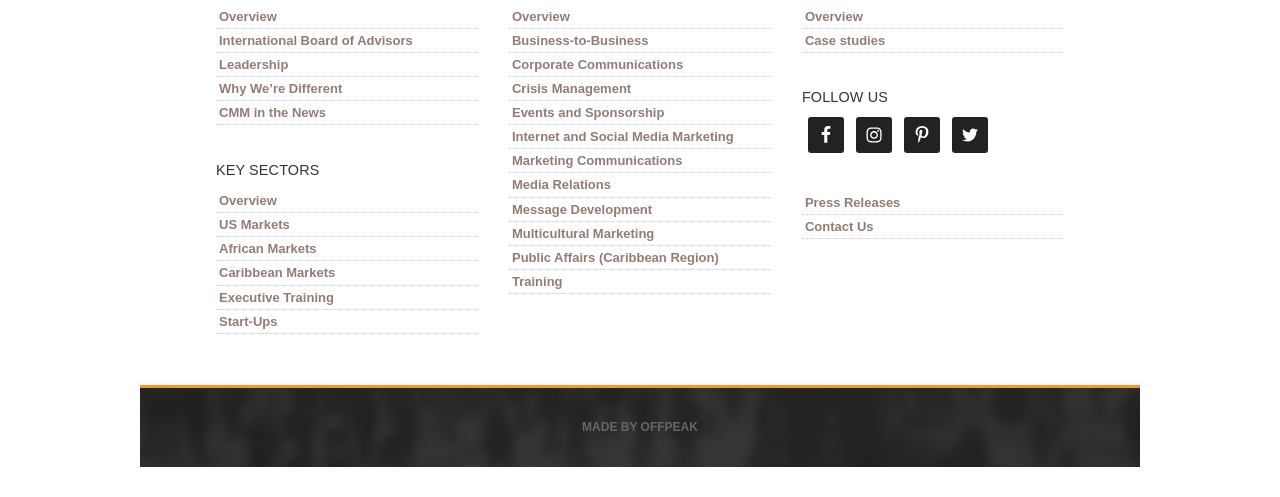Give a one-word or short phrase answer to this question: 
What is the purpose of the 'Executive Training' link?

Training for executives